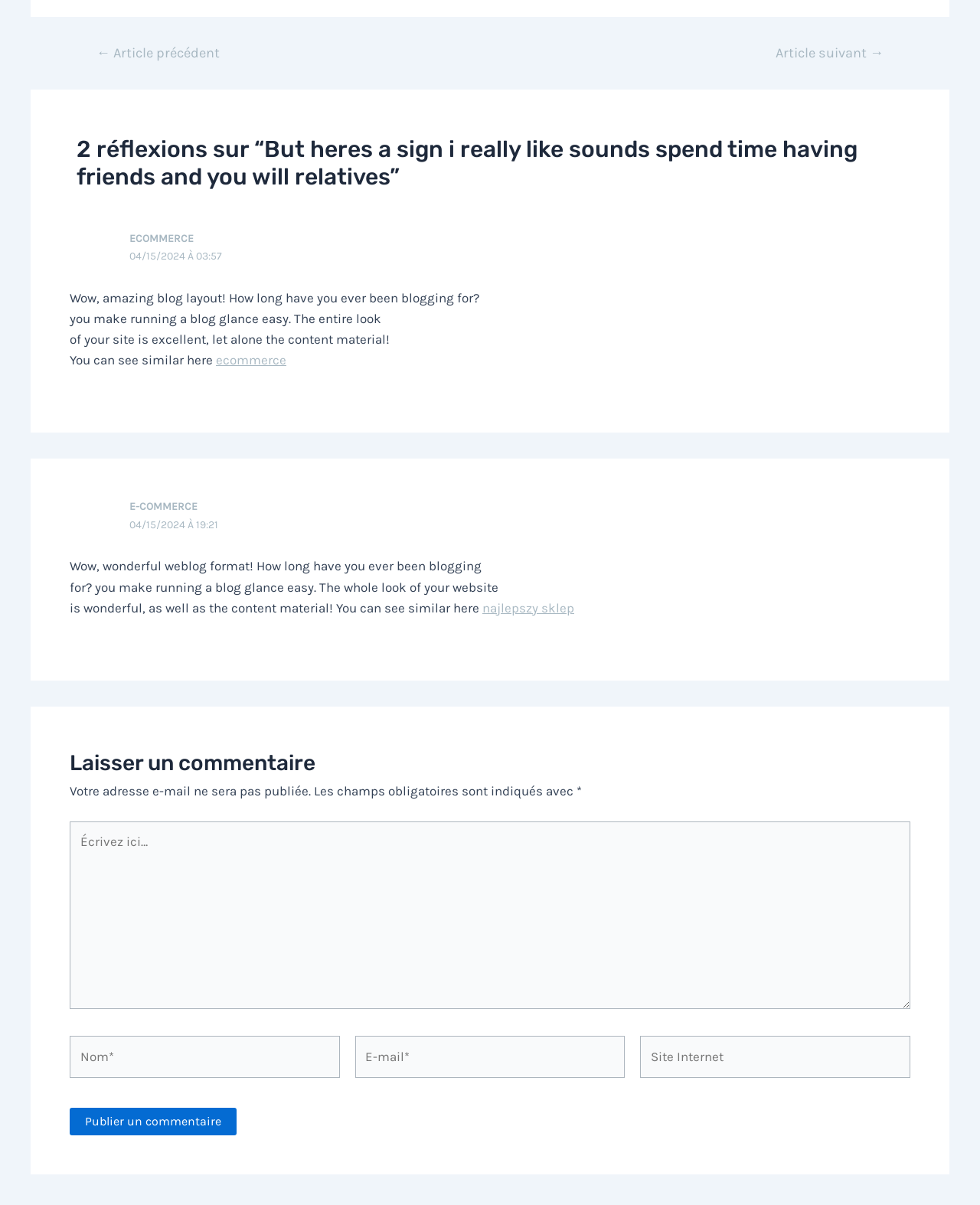Please find the bounding box for the UI element described by: "parent_node: E-mail* name="email" placeholder="E-mail*"".

[0.362, 0.86, 0.638, 0.894]